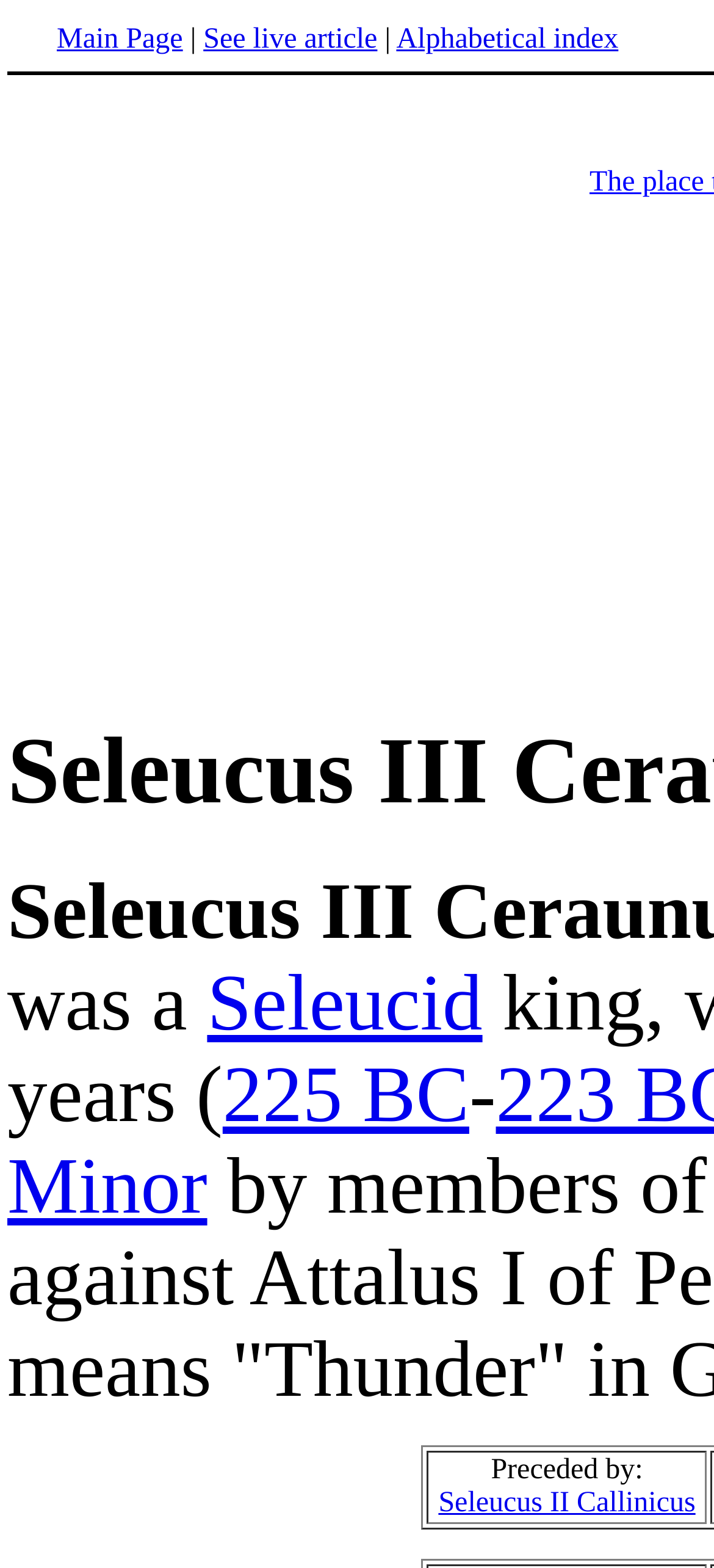Respond to the question with just a single word or phrase: 
How many links are present in the top section of the webpage?

3